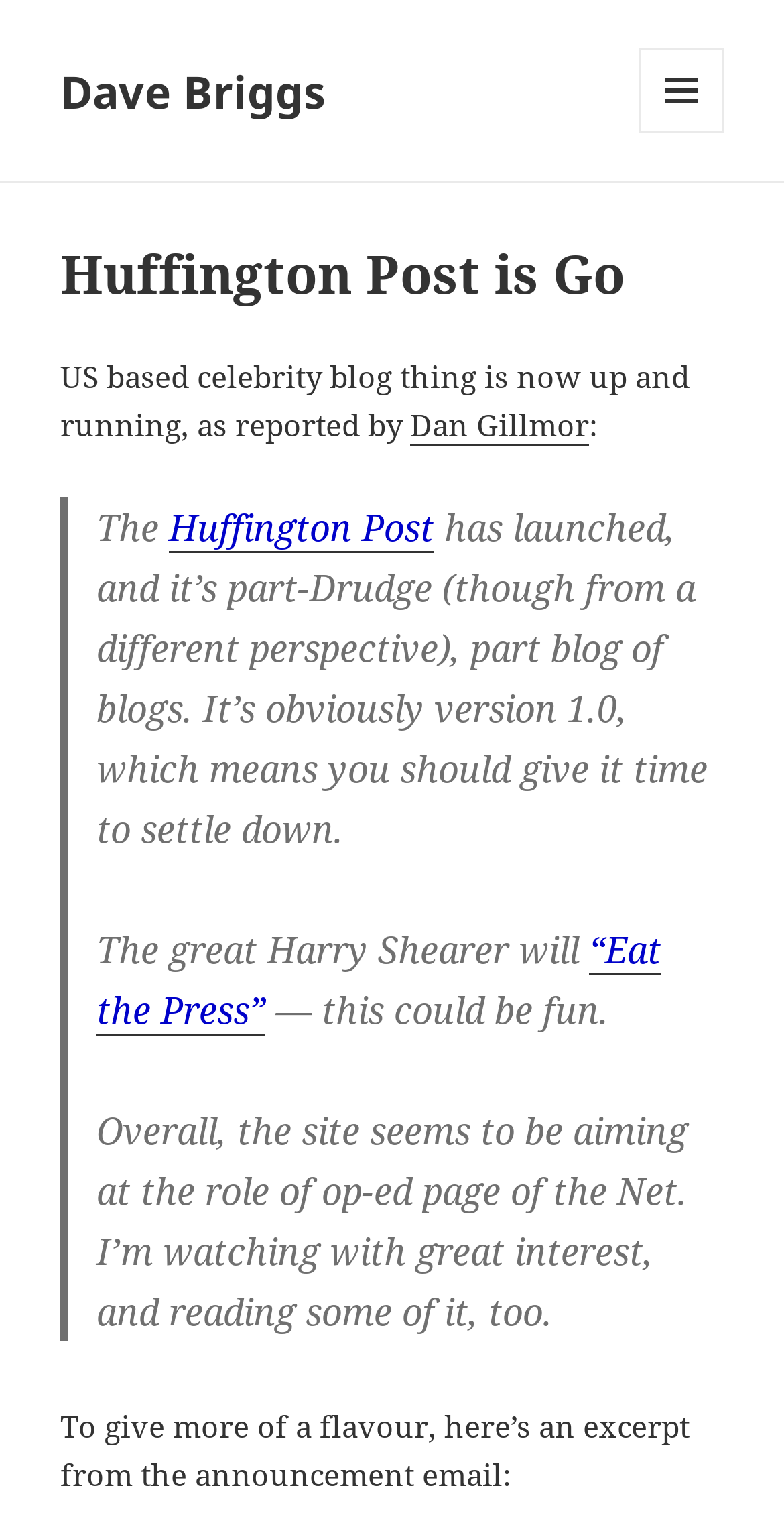Detail the various sections and features of the webpage.

The webpage is about the launch of the Huffington Post, a celebrity blog. At the top, there is a link to "Dave Briggs" and a button labeled "MENU AND WIDGETS" on the right side. Below the button, there is a header section with a heading "Huffington Post is Go" and a brief description of the blog. 

The main content of the webpage is a blockquote that contains a passage about the Huffington Post. The passage describes the blog as a mix of Drudge and a blog of blogs, and mentions that it's still in its early stages. It also mentions a section called "Eat the Press" by Harry Shearer, which could be an interesting feature. 

There are several links on the page, including one to "Dan Gillmor" and another to the "Huffington Post" itself. The page also contains a quote from an announcement email, which is displayed at the bottom. Overall, the webpage appears to be a news article or blog post discussing the launch of the Huffington Post.